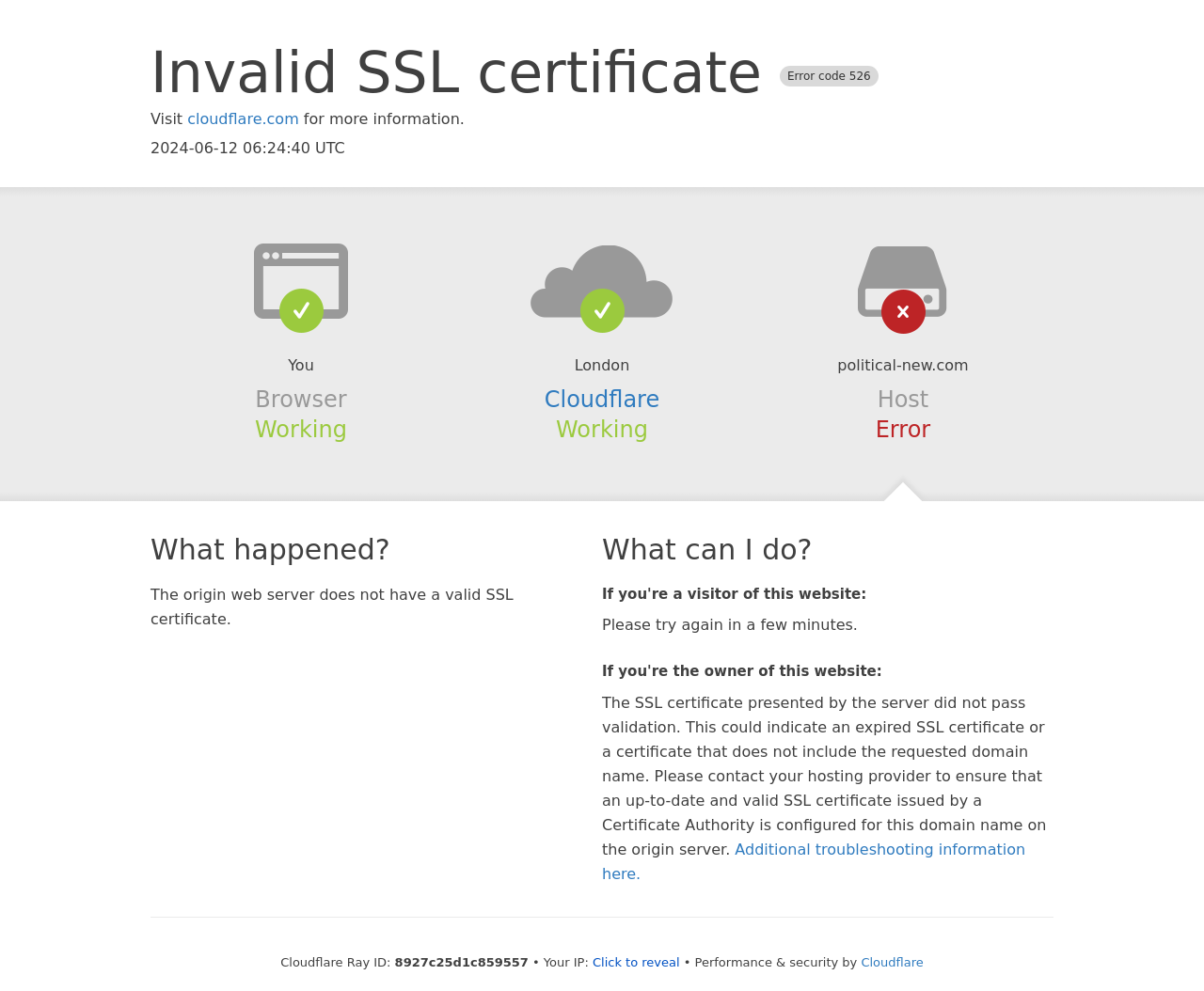What should the owner of the website do?
Using the information from the image, give a concise answer in one word or a short phrase.

Contact hosting provider